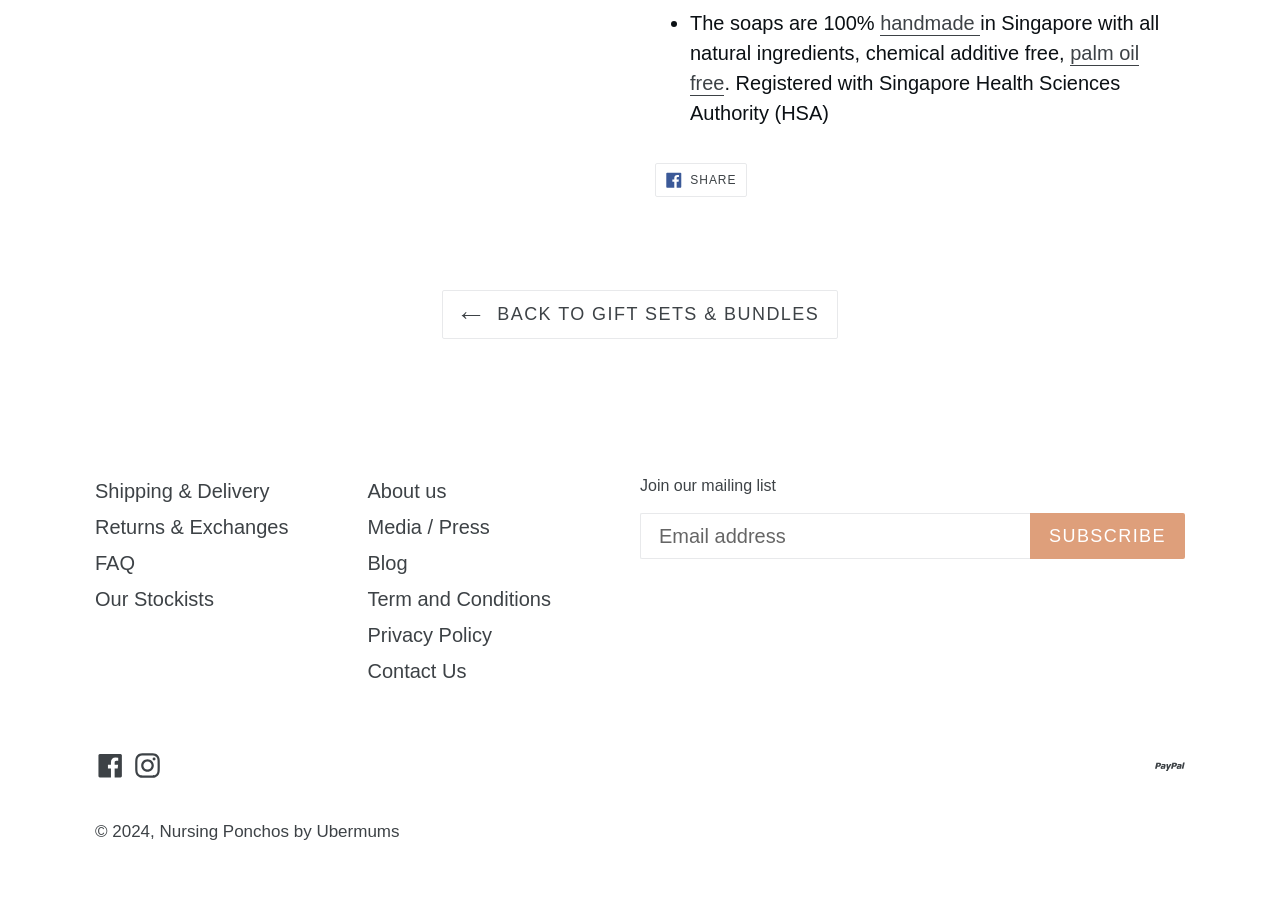Identify the bounding box of the HTML element described here: "Shipping & Delivery". Provide the coordinates as four float numbers between 0 and 1: [left, top, right, bottom].

[0.074, 0.534, 0.211, 0.558]